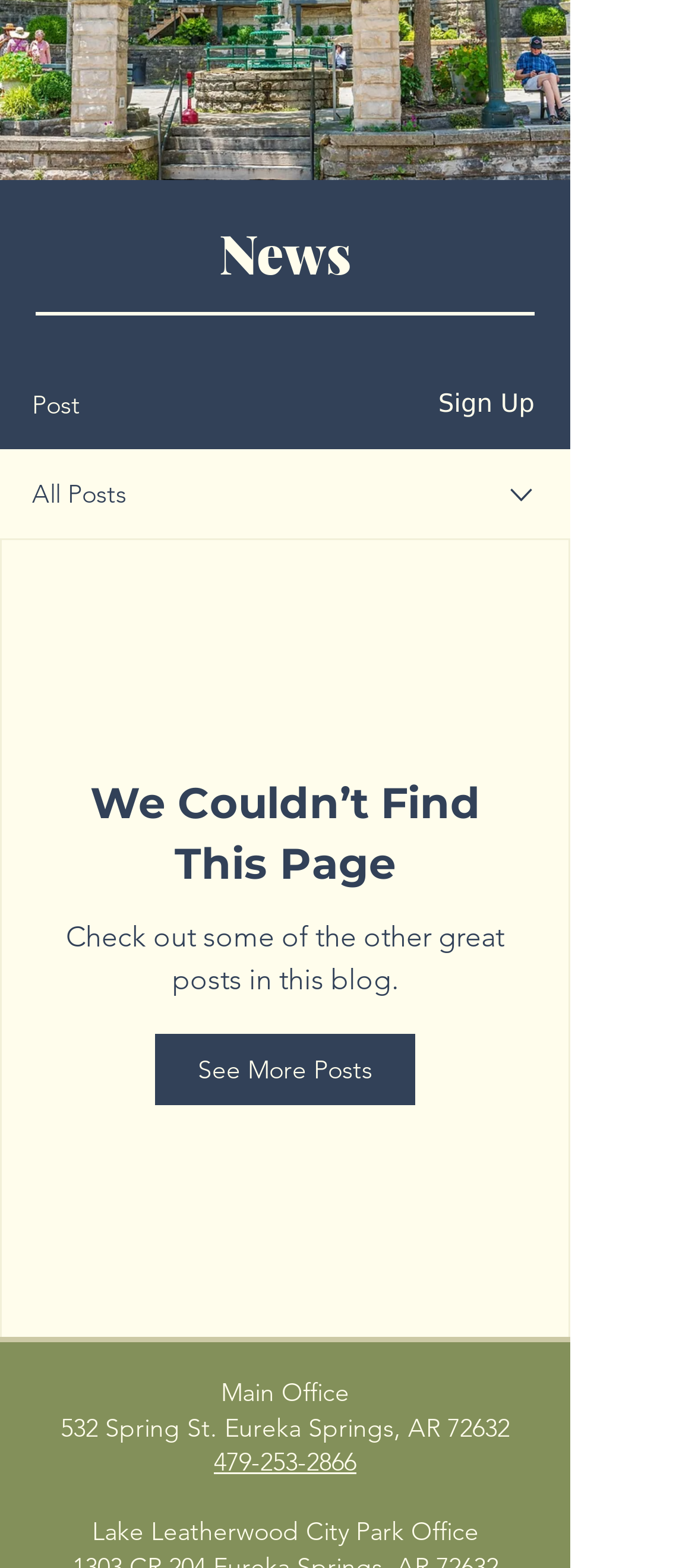Please determine the bounding box coordinates for the UI element described here. Use the format (top-left x, top-left y, bottom-right x, bottom-right y) with values bounded between 0 and 1: See More Posts

[0.223, 0.659, 0.597, 0.705]